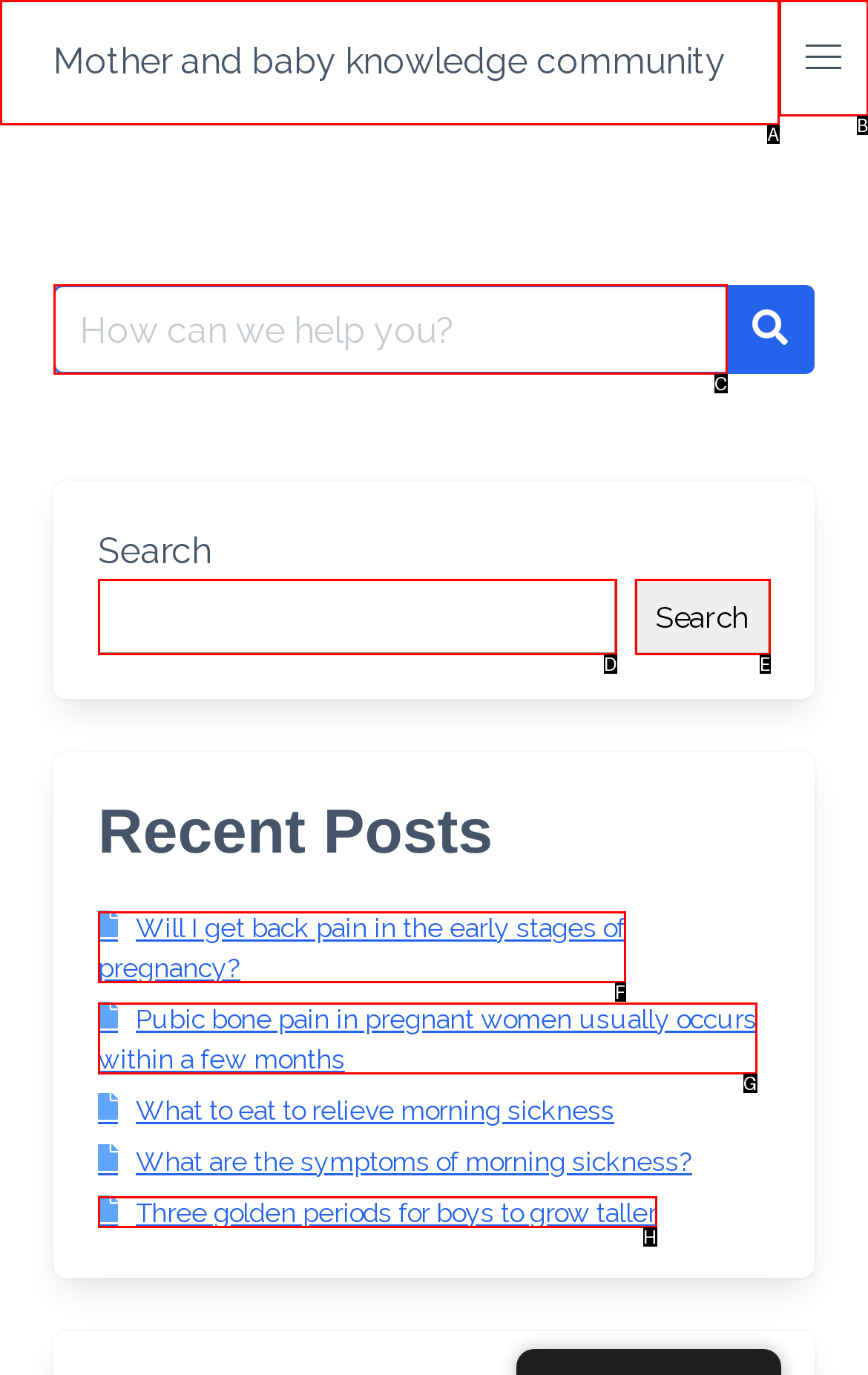From the given options, tell me which letter should be clicked to complete this task: Search for a topic
Answer with the letter only.

C